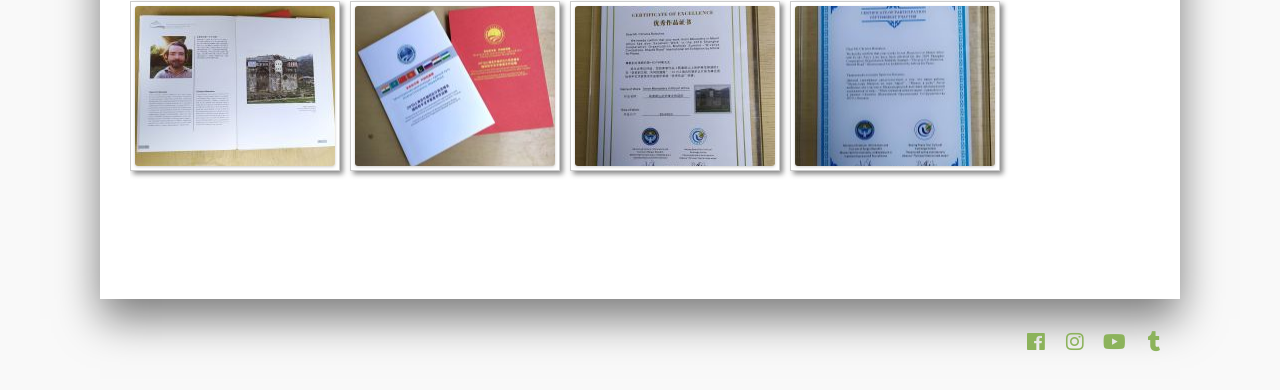Refer to the screenshot and answer the following question in detail:
What is the purpose of the links on the top?

The links on the top of the webpage have text 'Click to enlarge image' followed by a number, and they are accompanied by images. This suggests that the purpose of these links is to enlarge the corresponding images.